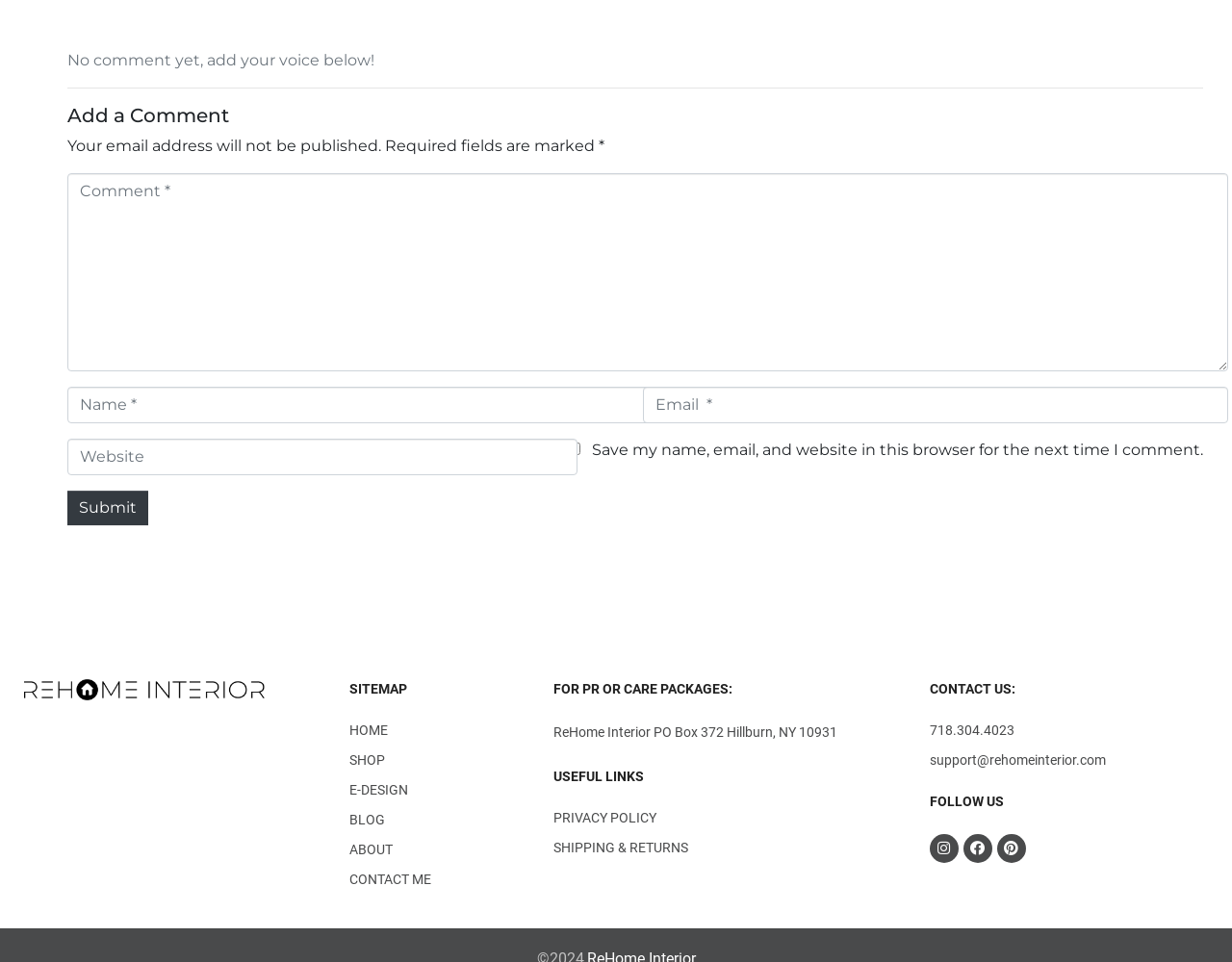Please determine the bounding box coordinates of the area that needs to be clicked to complete this task: 'Add a comment'. The coordinates must be four float numbers between 0 and 1, formatted as [left, top, right, bottom].

[0.055, 0.108, 0.977, 0.132]